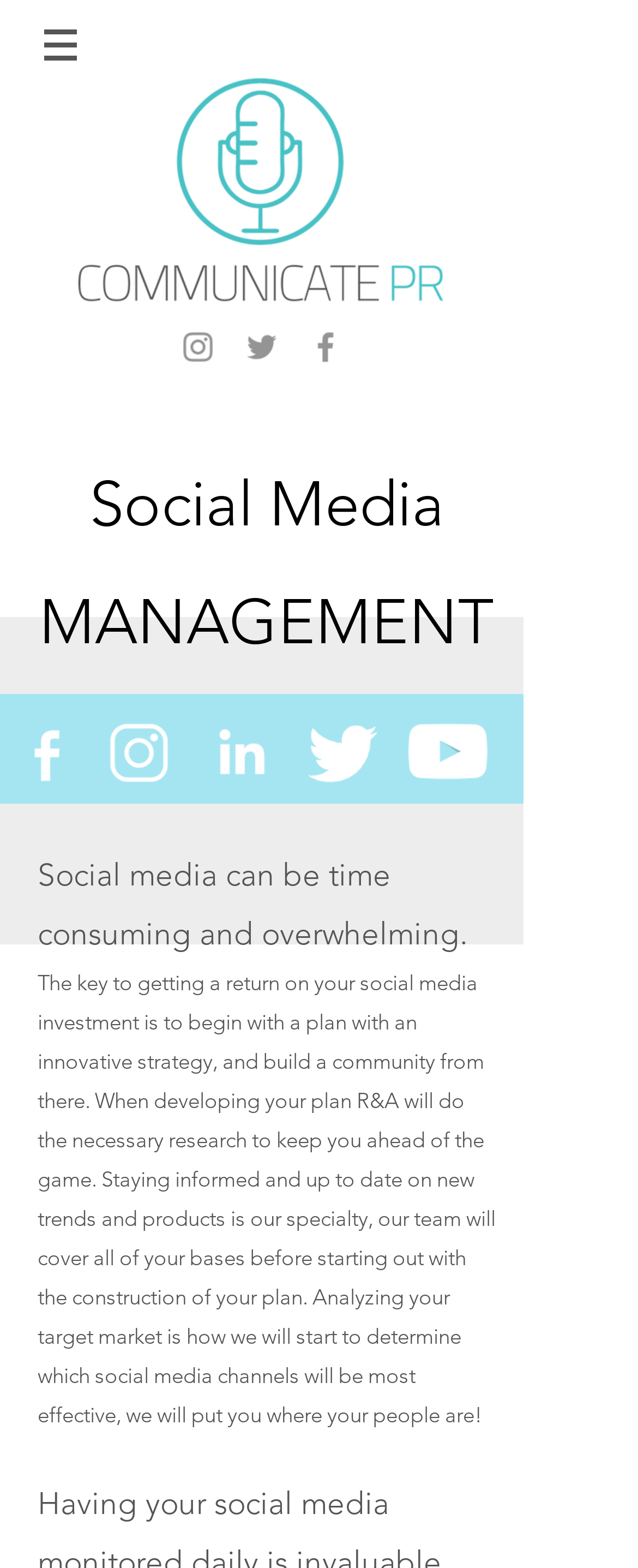Provide a one-word or brief phrase answer to the question:
How many social media platforms are listed in the Social Bar?

3